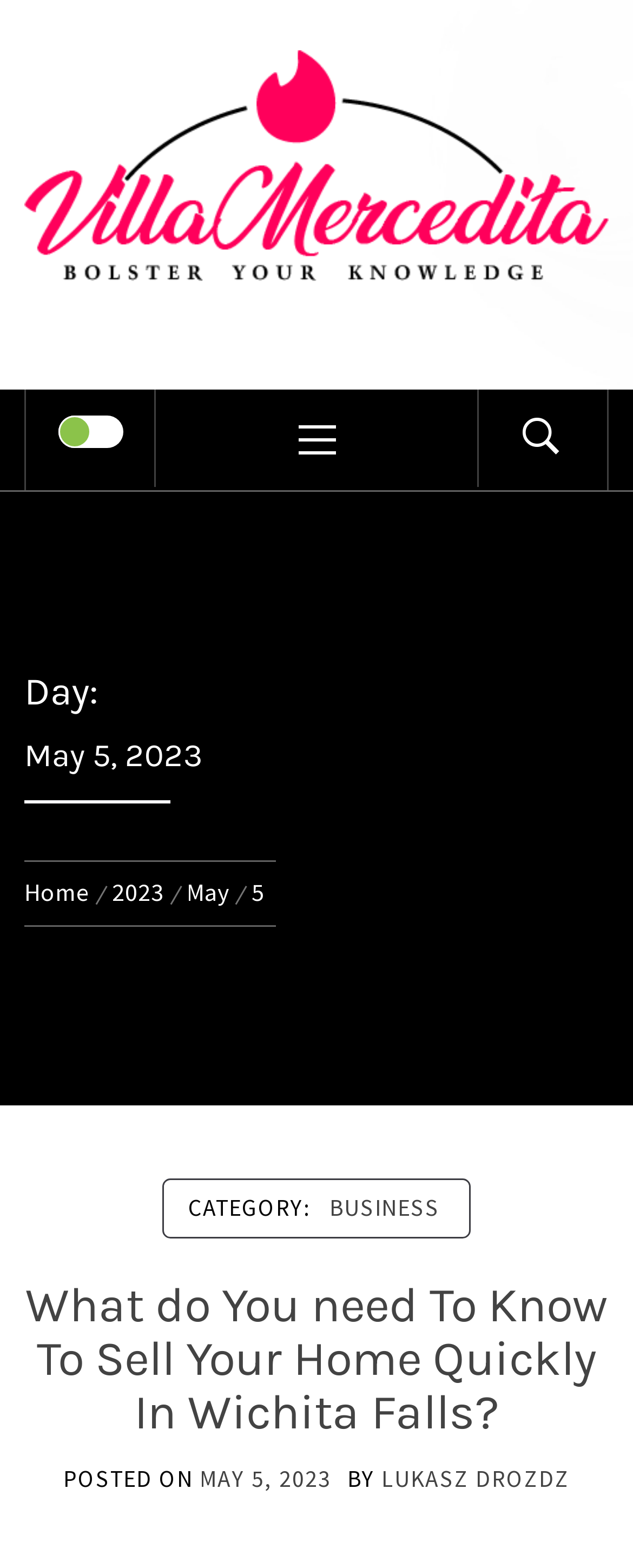Given the description "July 2018", determine the bounding box of the corresponding UI element.

None